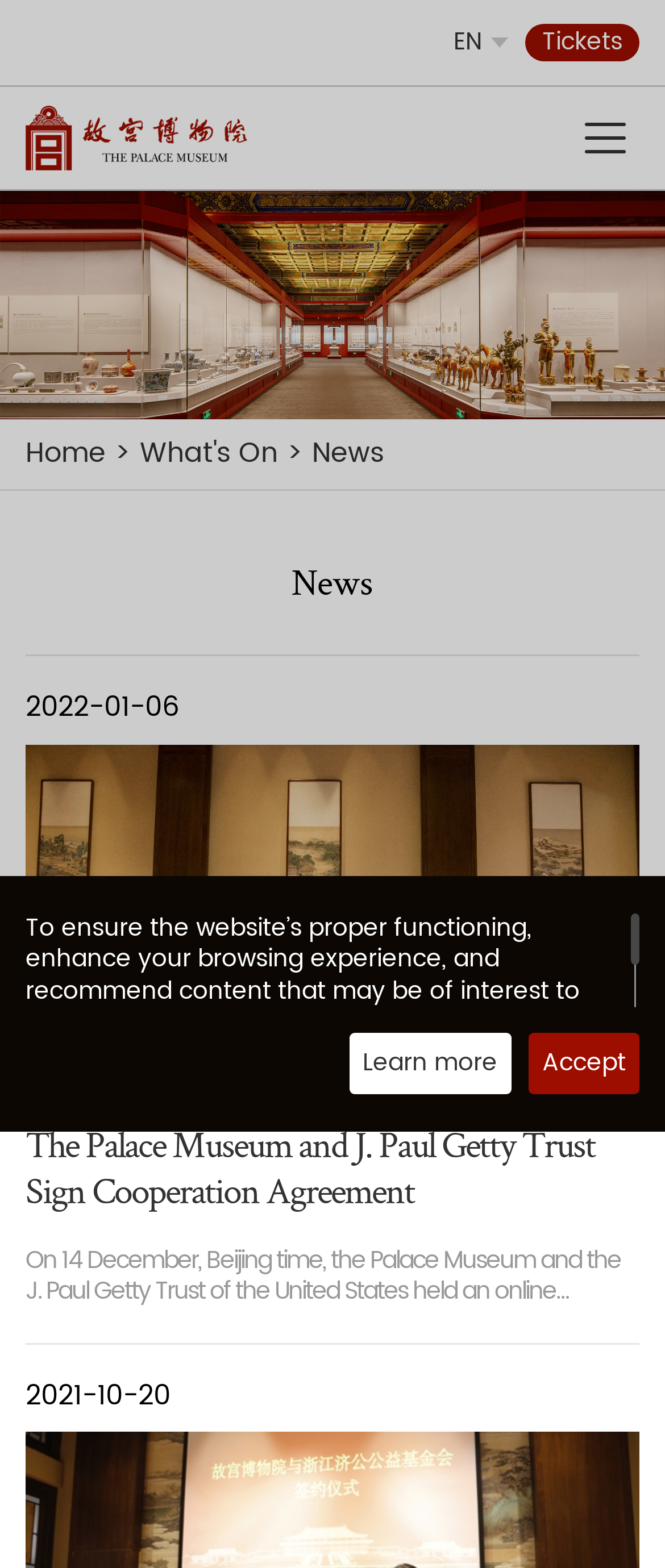What is the language of the website?
Using the image, elaborate on the answer with as much detail as possible.

I found the language of the website by looking at the top-right corner of the webpage, where it says 'EN', indicating that the website is in English.